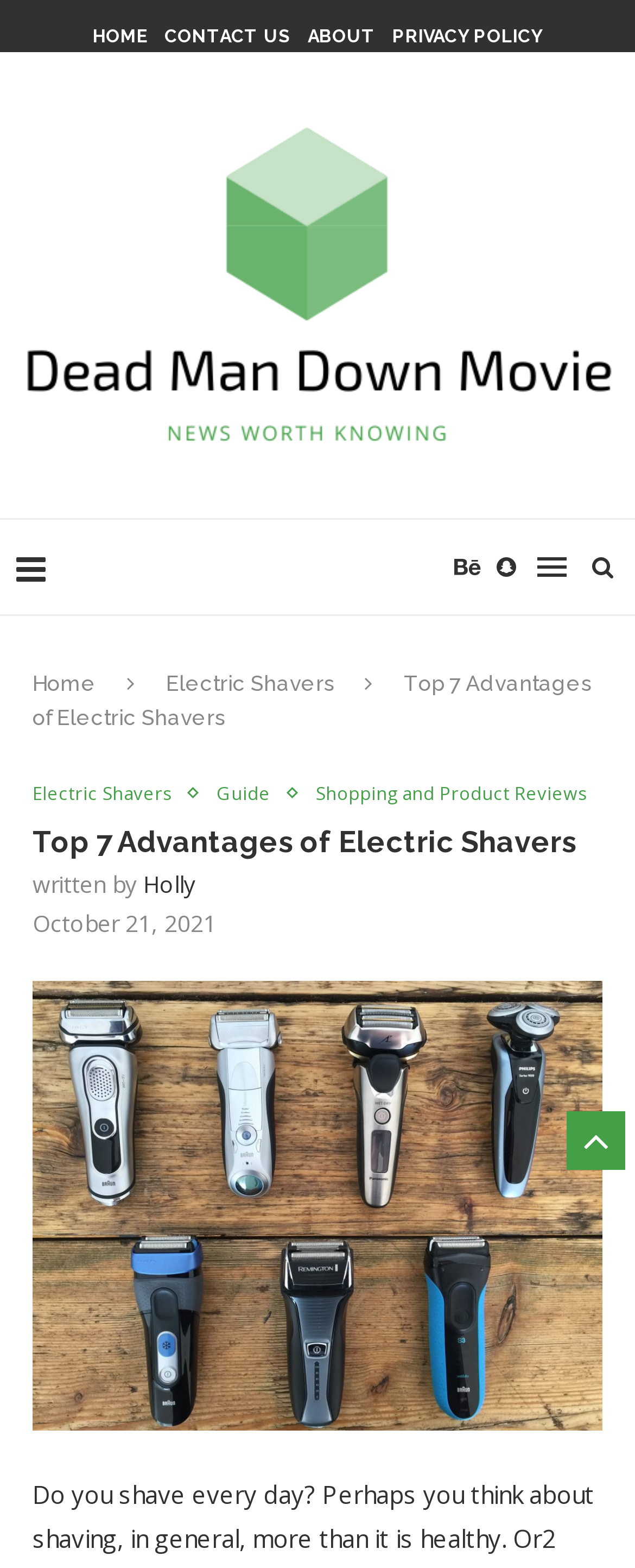Pinpoint the bounding box coordinates of the element to be clicked to execute the instruction: "learn about electric shavers".

[0.262, 0.428, 0.526, 0.443]